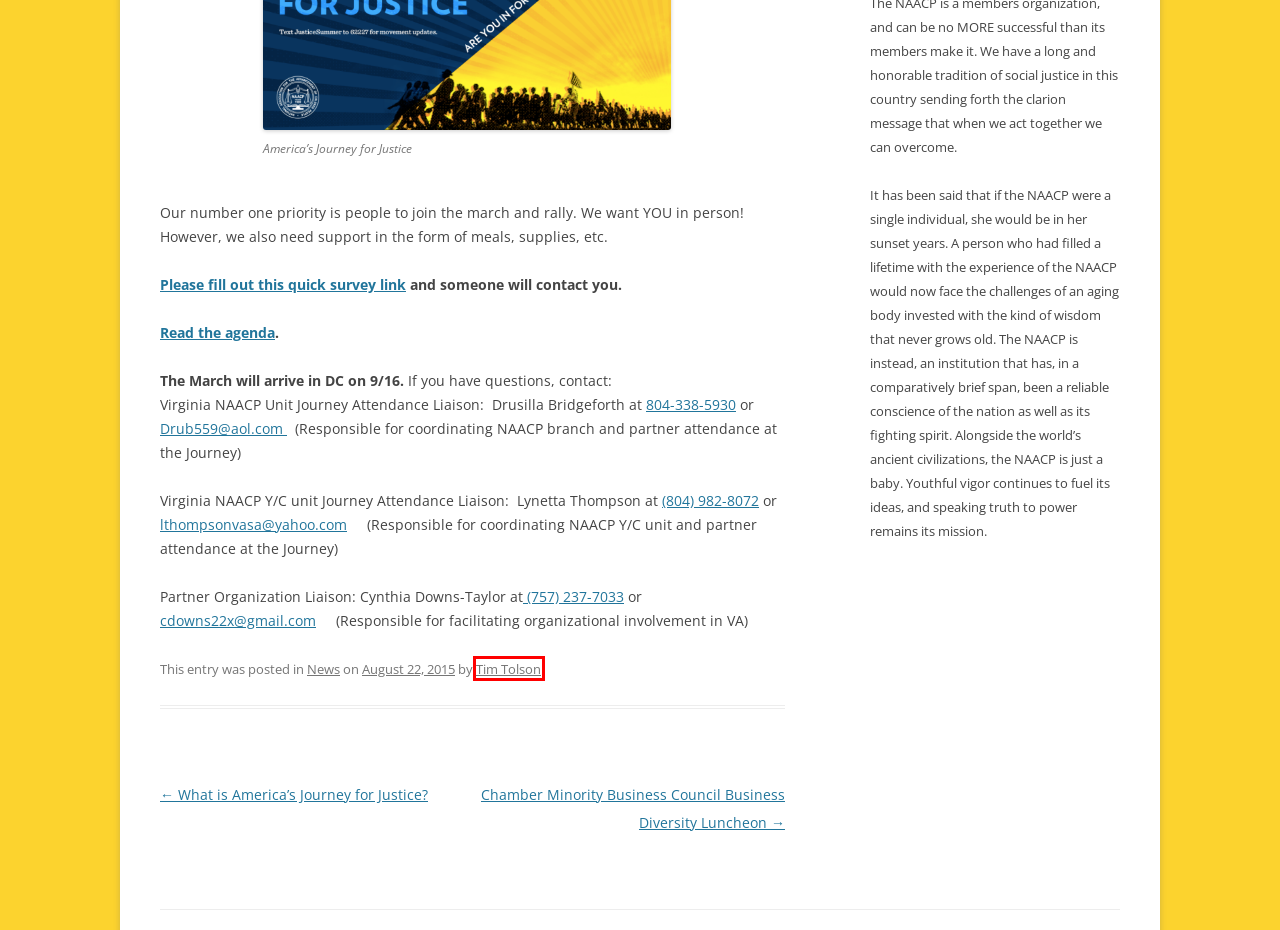Examine the screenshot of a webpage with a red bounding box around a UI element. Your task is to identify the webpage description that best corresponds to the new webpage after clicking the specified element. The given options are:
A. Tim Tolson | Albemarle-Charlottesville NAACP
B. Albemarle-Charlottesville NAACP | NATIONAL ASSOCIATION FOR THE ADVANCEMENT OF COLORED PEOPLE
C. Chamber Minority Business Council Business Diversity Luncheon | Albemarle-Charlottesville NAACP
D. What is America’s Journey for Justice? | Albemarle-Charlottesville NAACP
E. Committees | Albemarle-Charlottesville NAACP
F. Blog Tool, Publishing Platform, and CMS – WordPress.org
G. About Us | Albemarle-Charlottesville NAACP
H. Welcome | Albemarle-Charlottesville NAACP

A